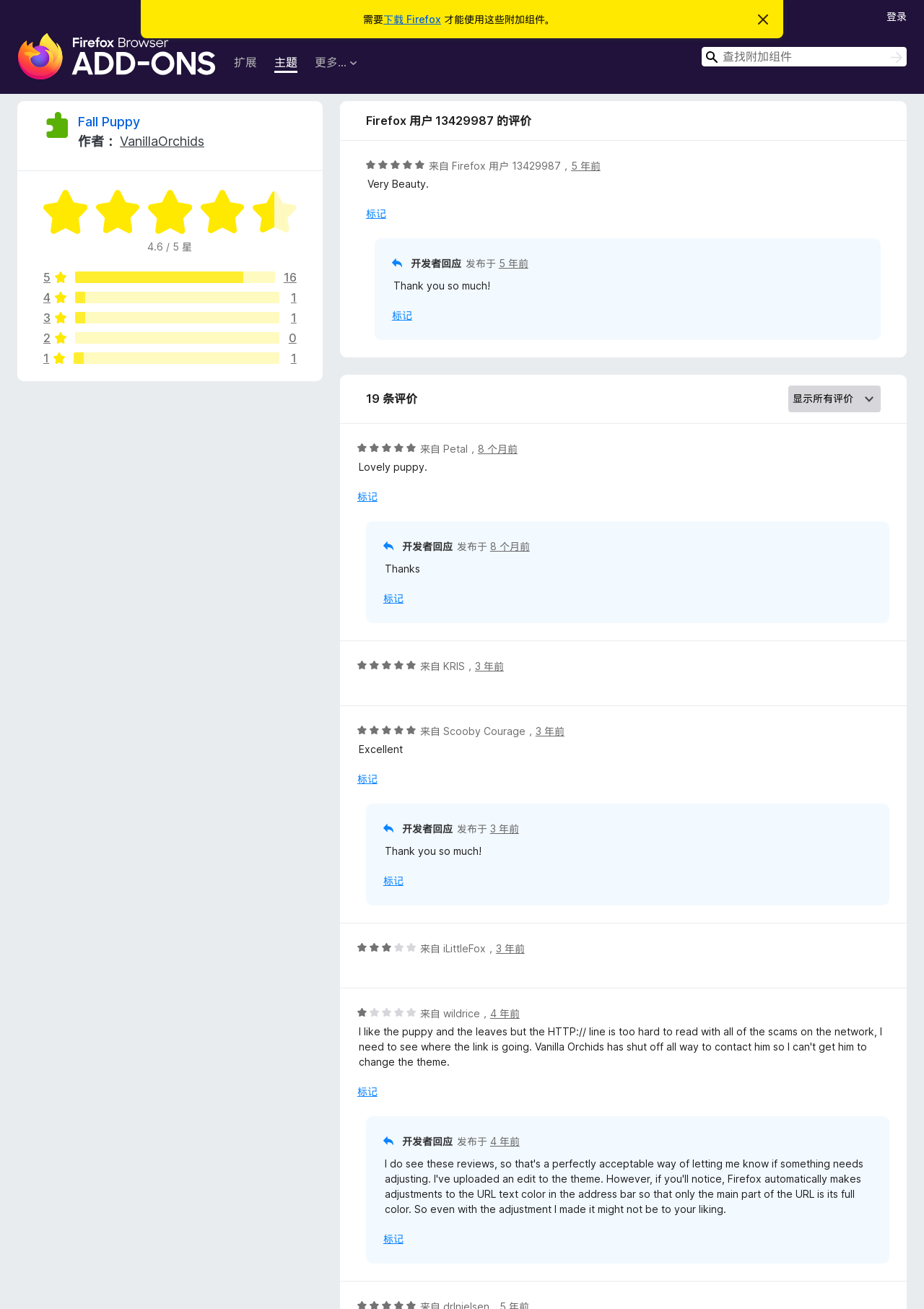Generate an in-depth caption that captures all aspects of the webpage.

This webpage is about the reviews and ratings of a Firefox add-on called "Fall Puppy". At the top, there is a notification that says "需要" (meaning "required" in Chinese) and a link to download Firefox. Below that, there is a button to ignore the notification.

On the left side, there are links to Firefox add-ons, extensions, and themes. There is also a search bar with a search button. On the right side, there is a login link.

The main content of the page is divided into sections. The first section shows the overall rating of Fall Puppy, which is 4.6 out of 5 stars, with a breakdown of the number of reviews for each rating. Below that, there are reviews from individual users, each with a rating, a comment, and a timestamp. The reviews are listed in a vertical layout, with each review taking up a significant amount of space.

Each review includes a rating, a comment, and a timestamp. The ratings are displayed as a series of stars, with the number of stars corresponding to the rating. The comments are brief and provide feedback on the add-on. The timestamps indicate when the review was written.

There are also buttons to mark a review as helpful or not. Some reviews have a response from the developer, which is indicated by a heading that says "开发者回应" (meaning "developer response" in Chinese).

At the bottom of the page, there is a section that shows the total number of reviews, which is 19. There is also a dropdown menu to sort the reviews by different criteria.

Overall, the webpage is focused on providing information about the Fall Puppy add-on, including its ratings and reviews from individual users.